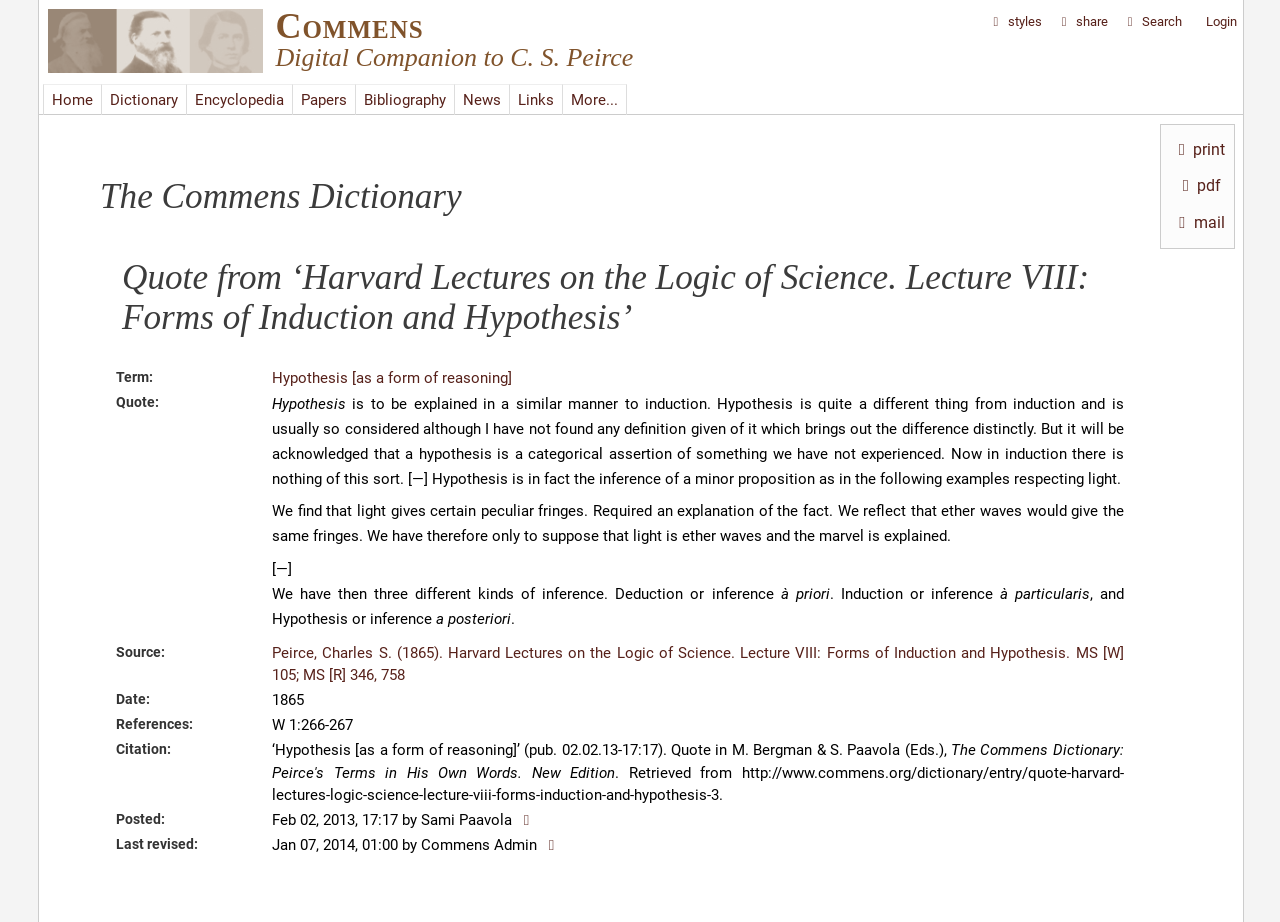What is the term being explained?
Using the visual information from the image, give a one-word or short-phrase answer.

Hypothesis